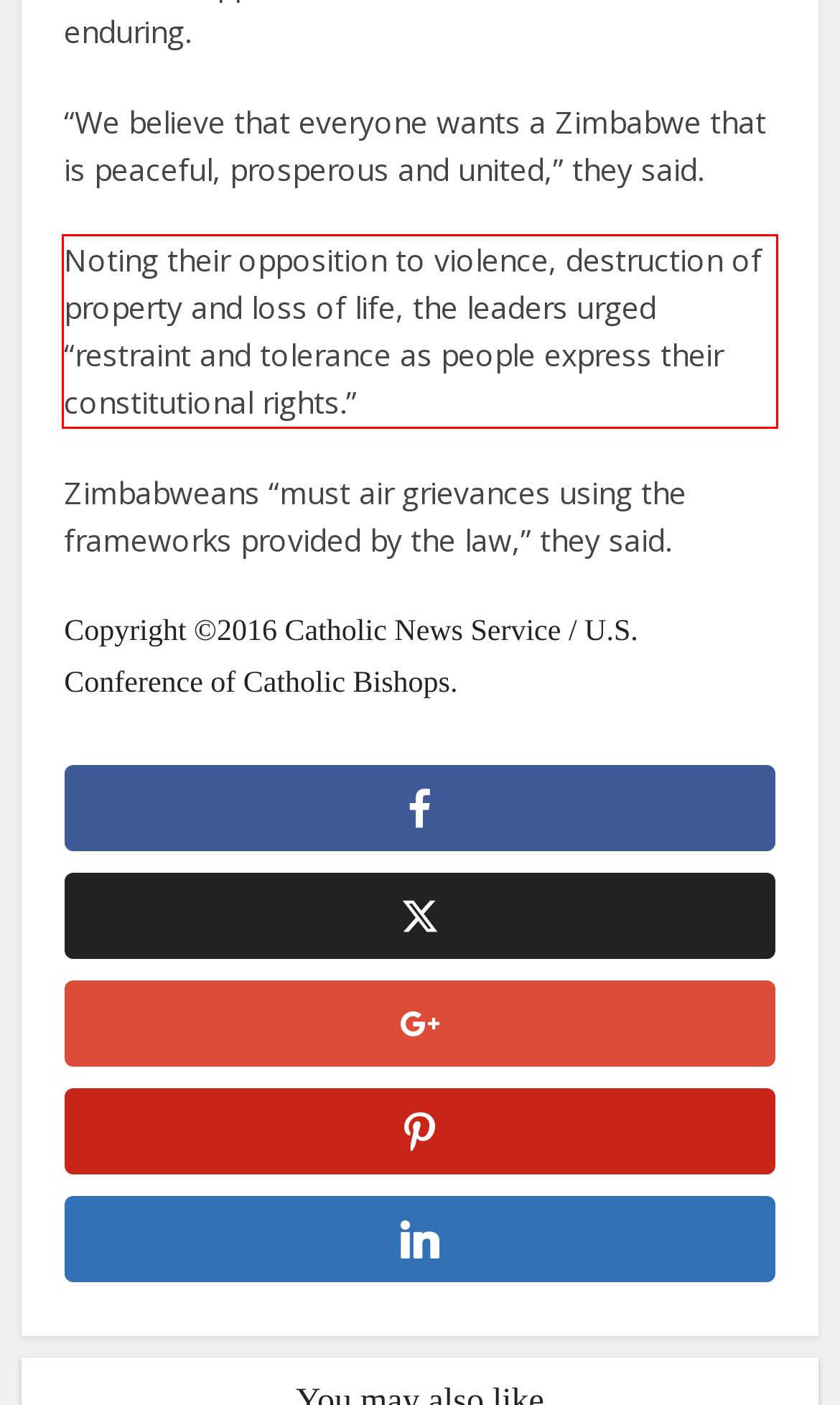You are given a screenshot of a webpage with a UI element highlighted by a red bounding box. Please perform OCR on the text content within this red bounding box.

Noting their opposition to violence, destruction of property and loss of life, the leaders urged “restraint and tolerance as people express their constitutional rights.”